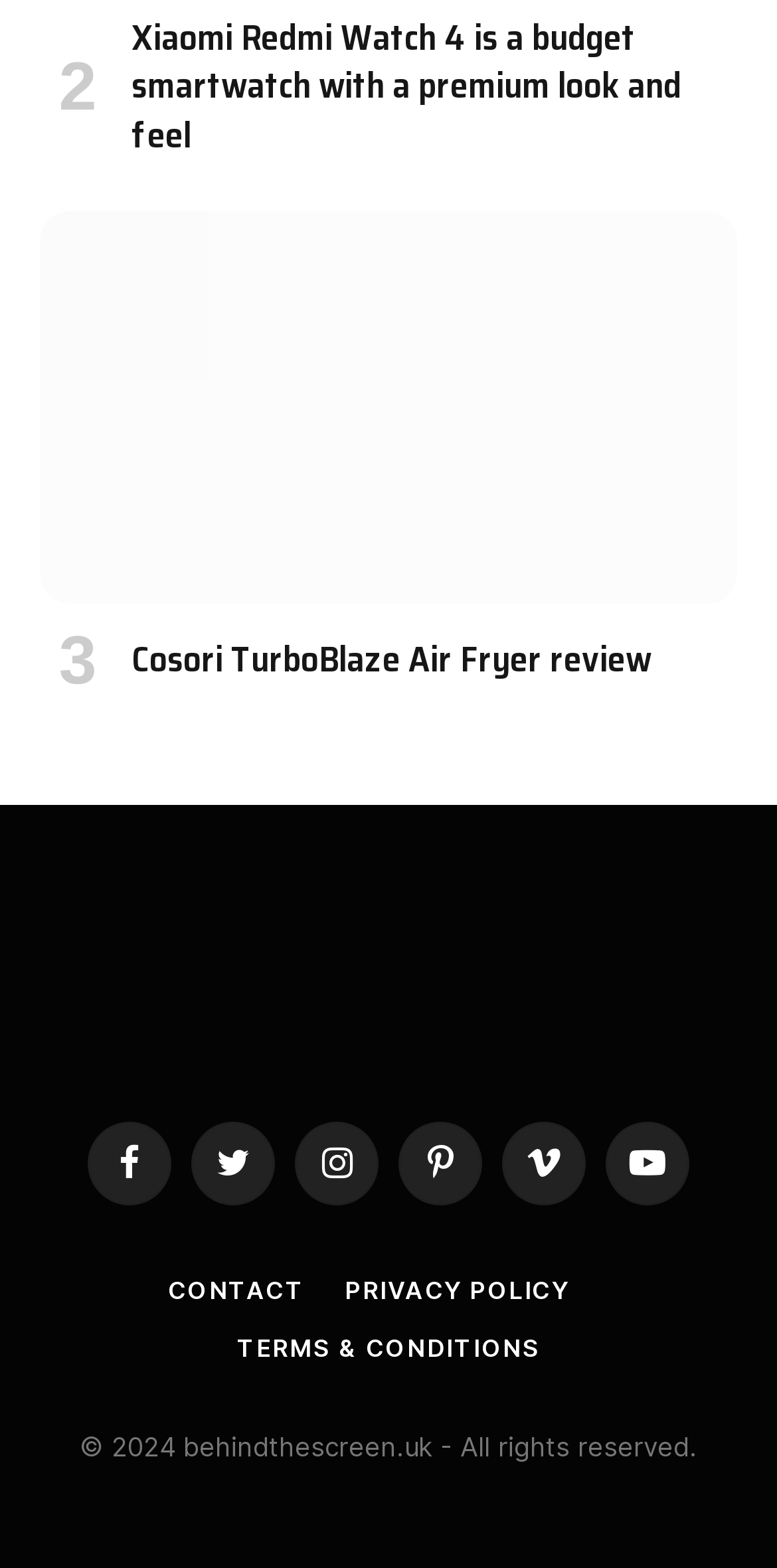What is the brand of the smartwatch?
Please ensure your answer is as detailed and informative as possible.

The webpage has a heading that mentions 'Xiaomi Redmi Watch 4 is a budget smartwatch with a premium look and feel', which indicates that the brand of the smartwatch is Xiaomi.